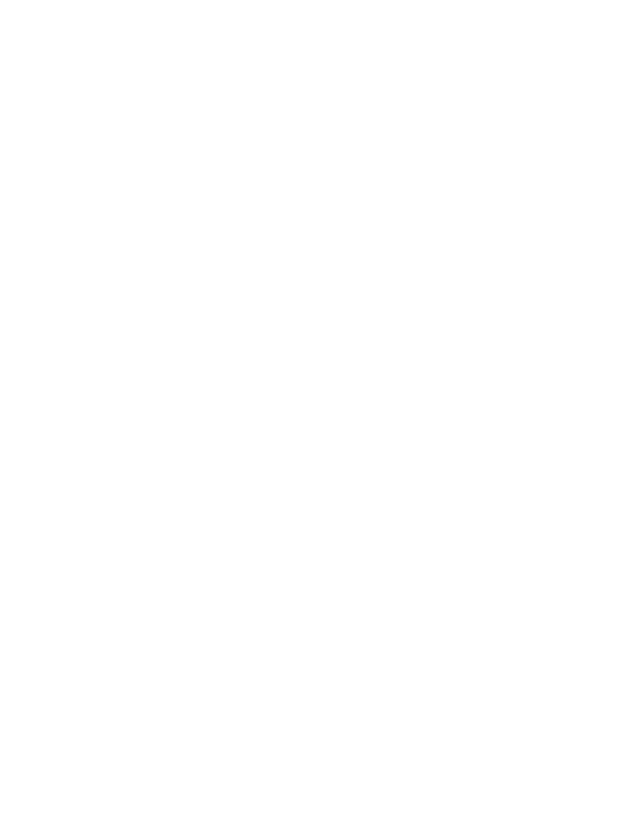Create a vivid and detailed description of the image.

This image showcases a product from the bridal collection, specifically featuring the gown model NBM1028 Nicoletta. The design embodies elegance and sophistication, tailored for special occasions such as weddings. Accompanying the gown, marked pricing indicates a cost of $435.00, with additional options for customization, including various colors and sizes ranging from 2 to 24. The product page also provides an option to add the item to a shopping cart and indicates that customers can create a wishlist. Additionally, there is a note emphasizing the availability of the gown in 45 different colors, enhancing the shopping experience for brides and bridesmaids alike. The interactive elements on the page further facilitate ease of selection for color and size preferences.